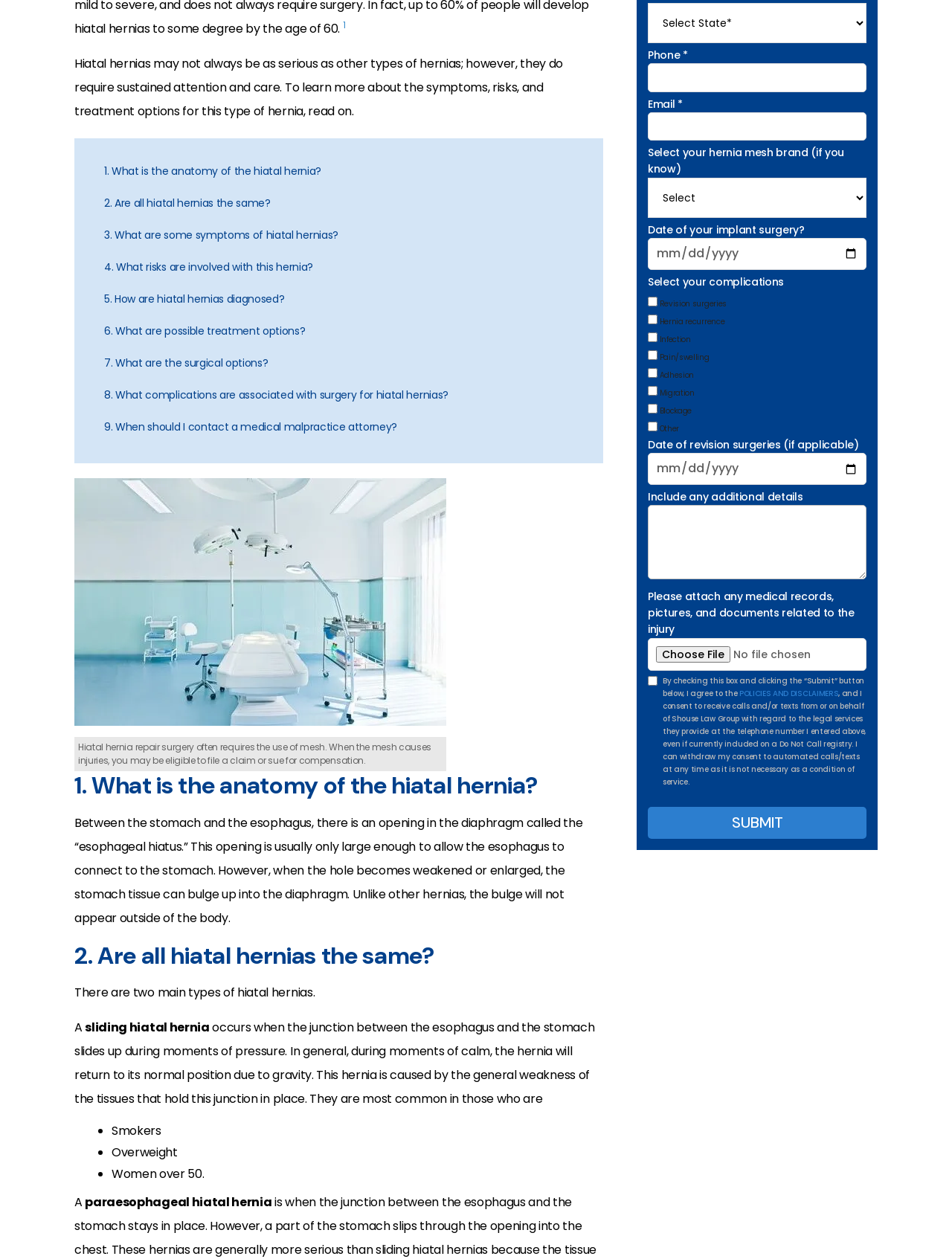Using the provided element description: "POLICIES AND DISCLAIMERS", identify the bounding box coordinates. The coordinates should be four floats between 0 and 1 in the order [left, top, right, bottom].

[0.693, 0.725, 0.854, 0.744]